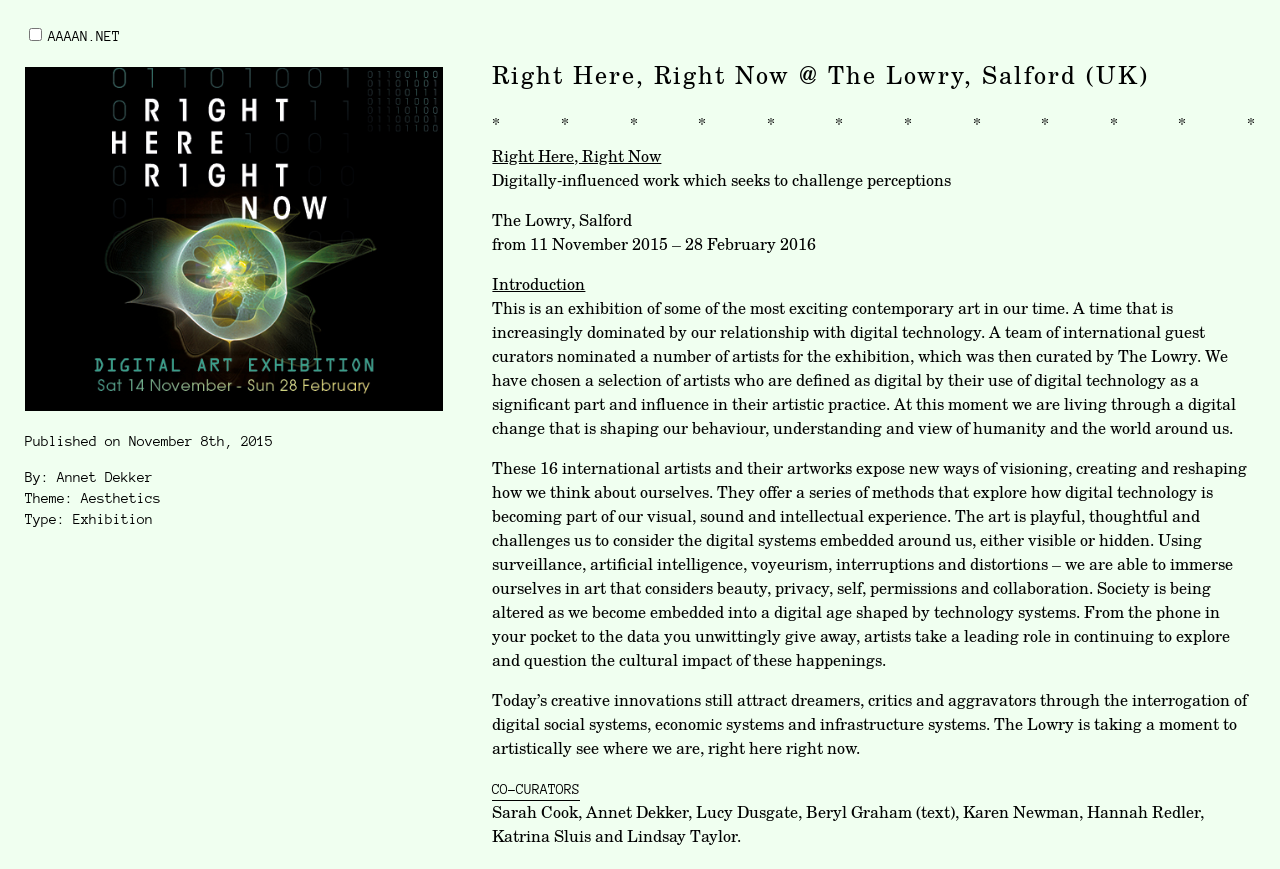Who published the article?
Identify the answer in the screenshot and reply with a single word or phrase.

Annet Dekker